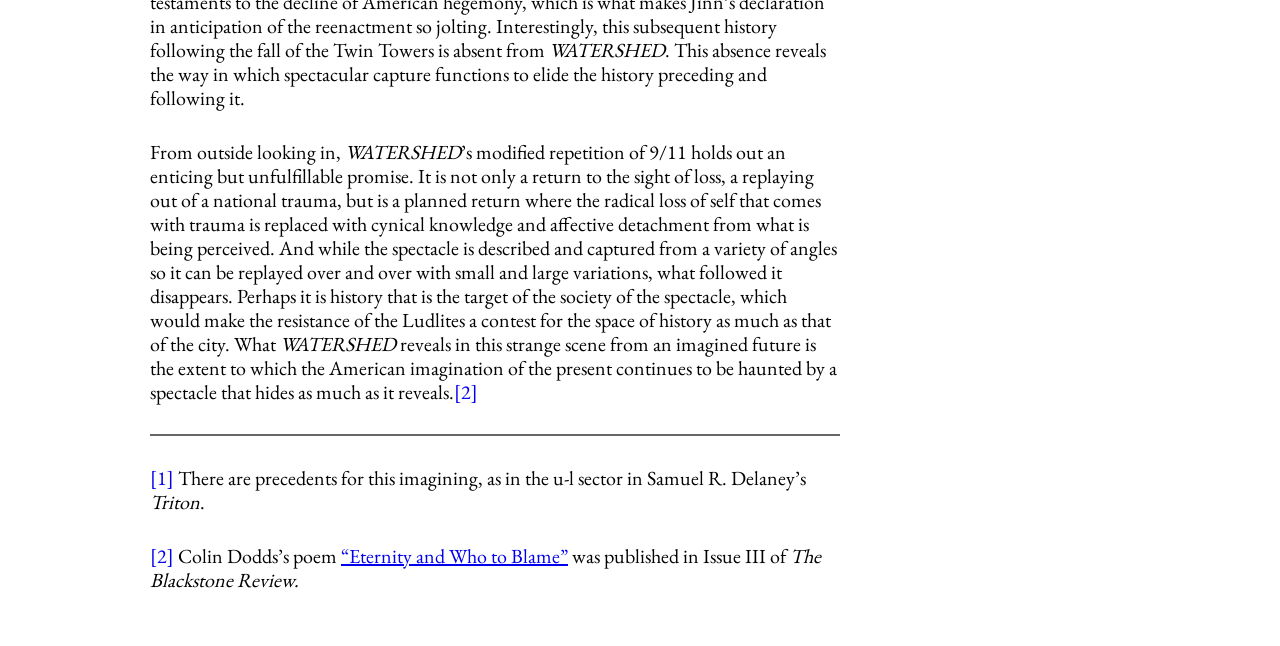Please reply to the following question using a single word or phrase: 
How many links are there on the webpage?

3